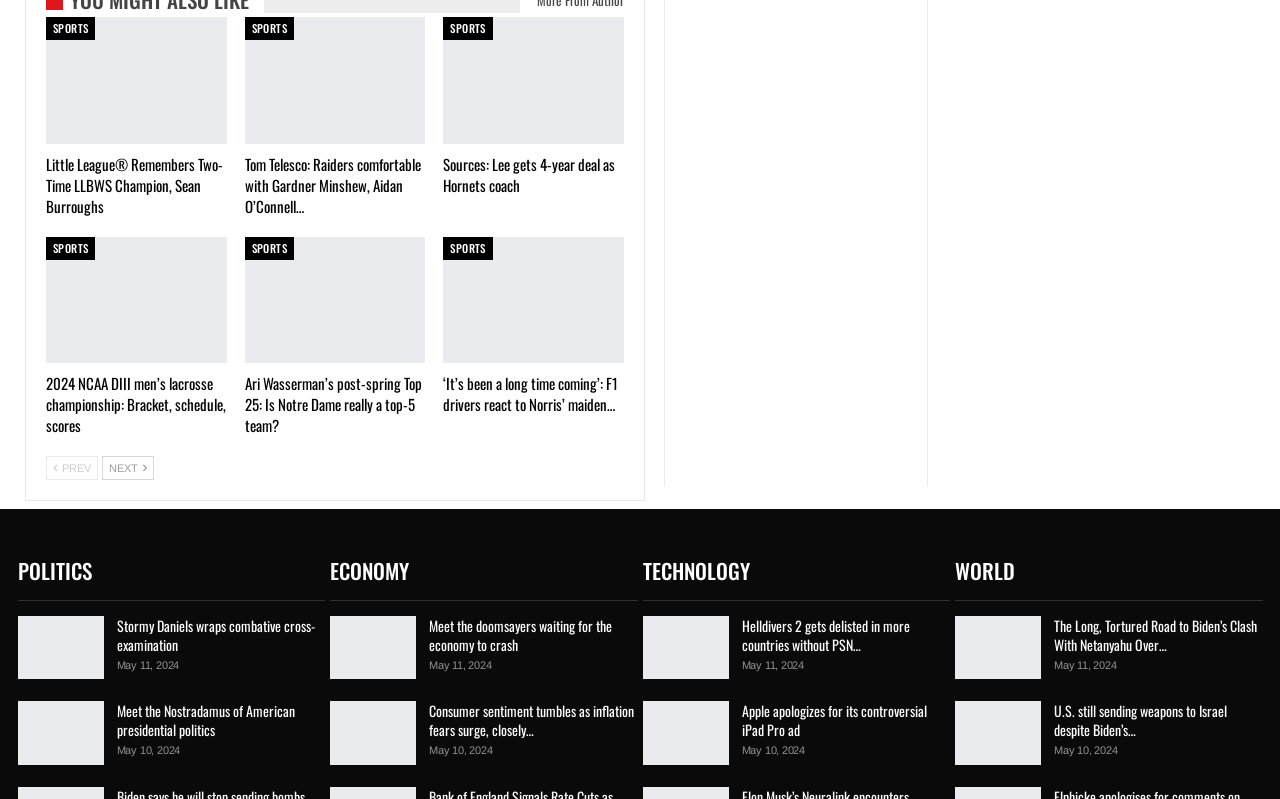Please give a one-word or short phrase response to the following question: 
How many categories are listed at the top of the webpage?

5